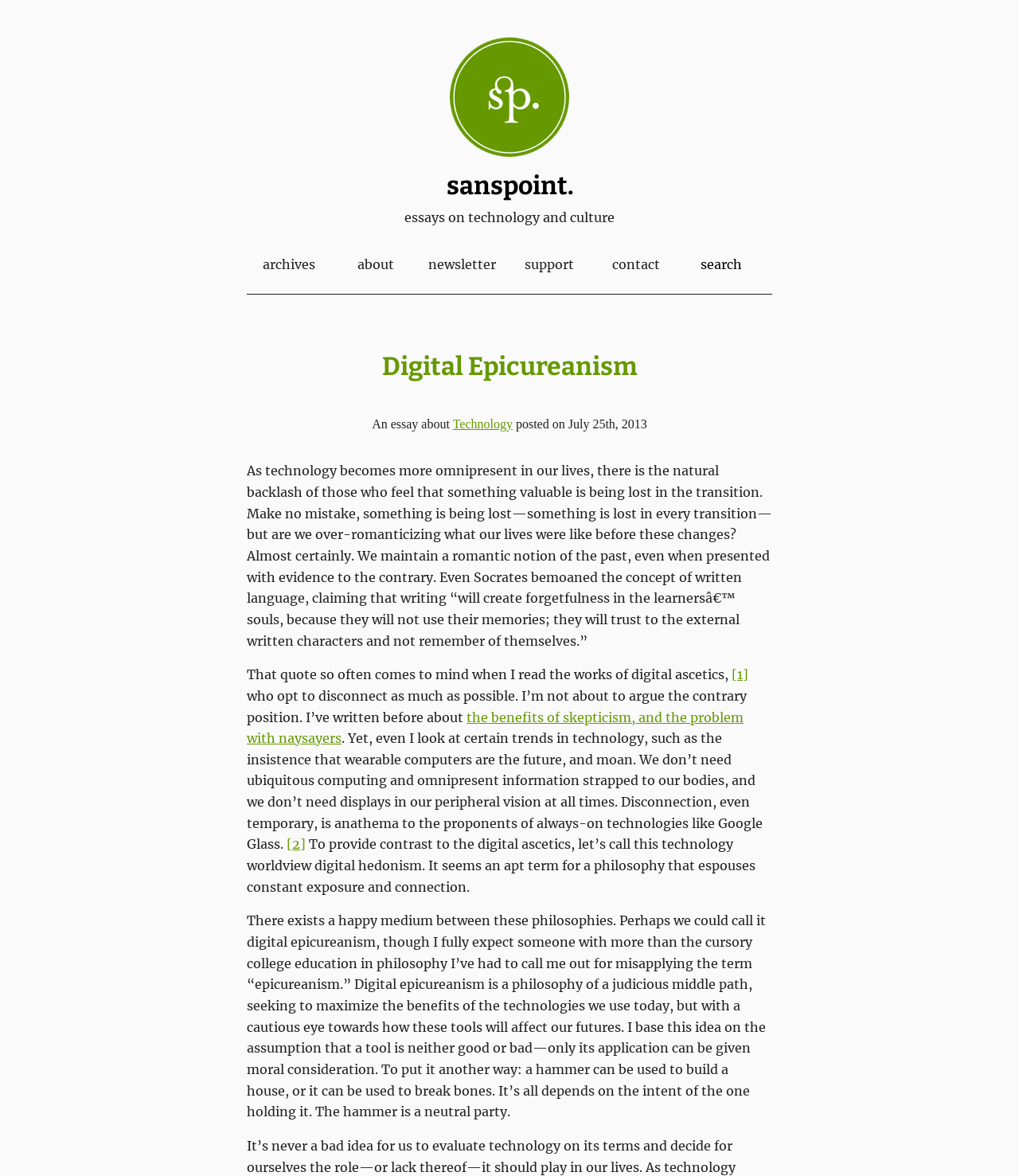Please identify the bounding box coordinates of the element that needs to be clicked to execute the following command: "support the website". Provide the bounding box using four float numbers between 0 and 1, formatted as [left, top, right, bottom].

[0.514, 0.218, 0.563, 0.231]